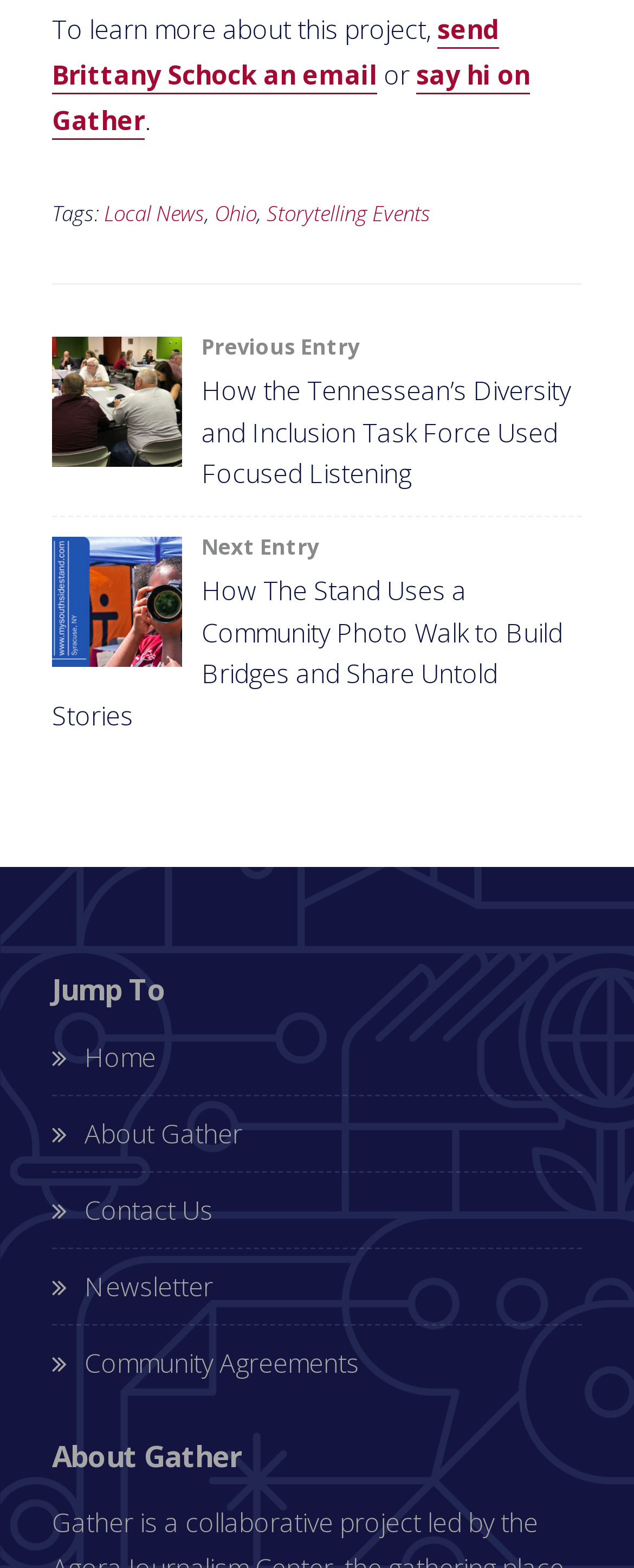Find the bounding box coordinates of the clickable area required to complete the following action: "say hi on Gather".

[0.082, 0.036, 0.836, 0.089]